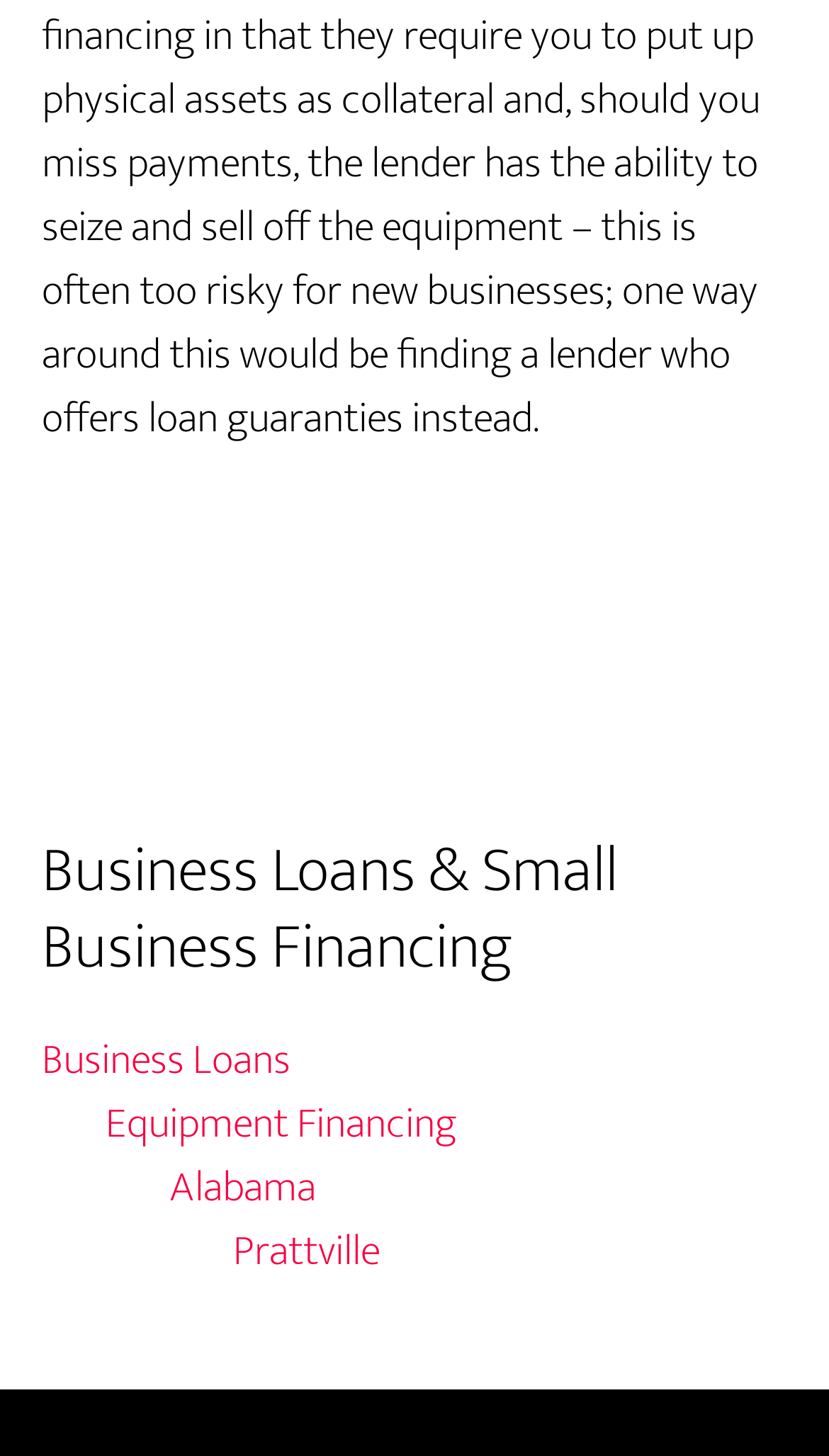Answer the following query concisely with a single word or phrase:
What is the first business-related term in the Primary Sidebar?

Business Loans